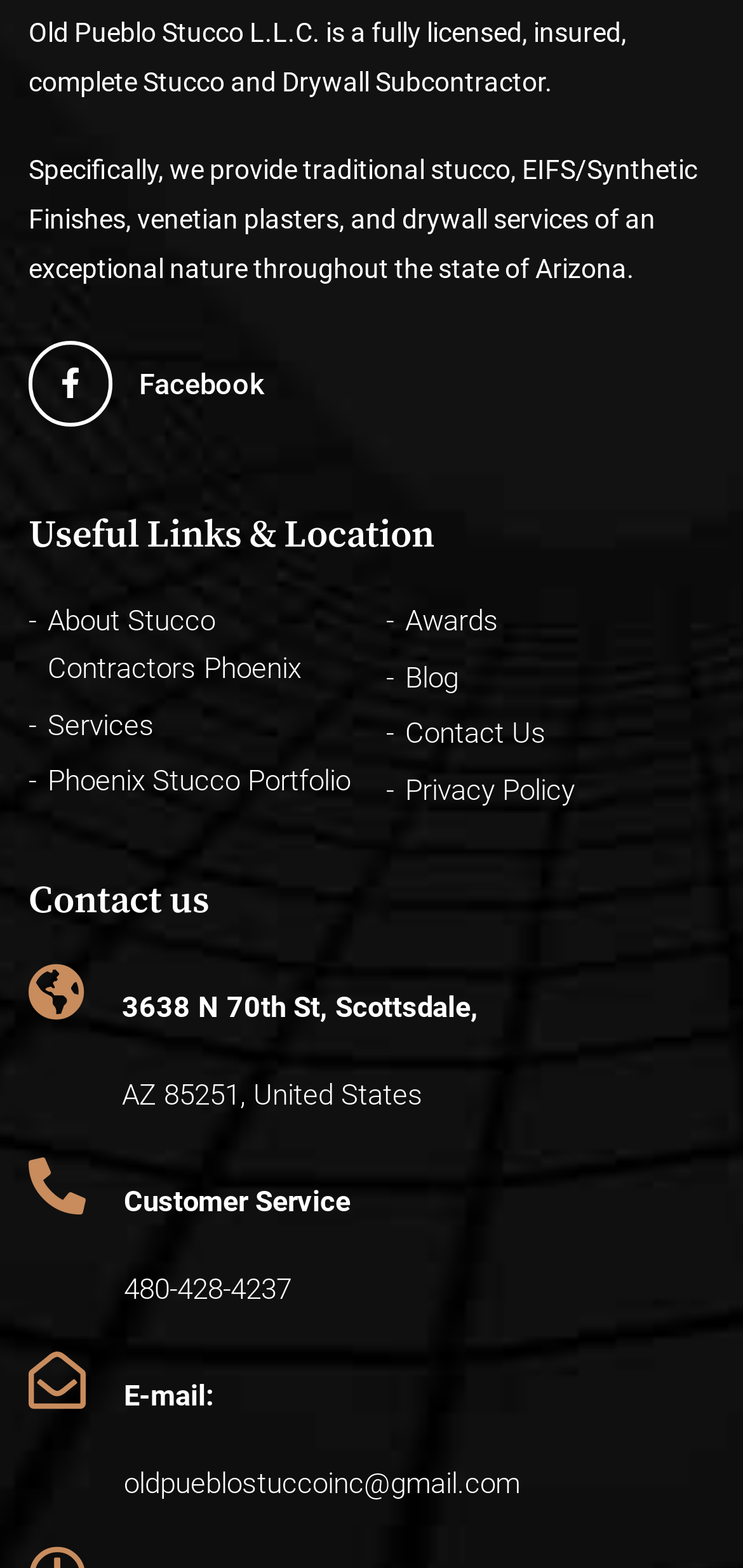Use a single word or phrase to respond to the question:
What is the company's email address?

oldpueblostuccoinc@gmail.com